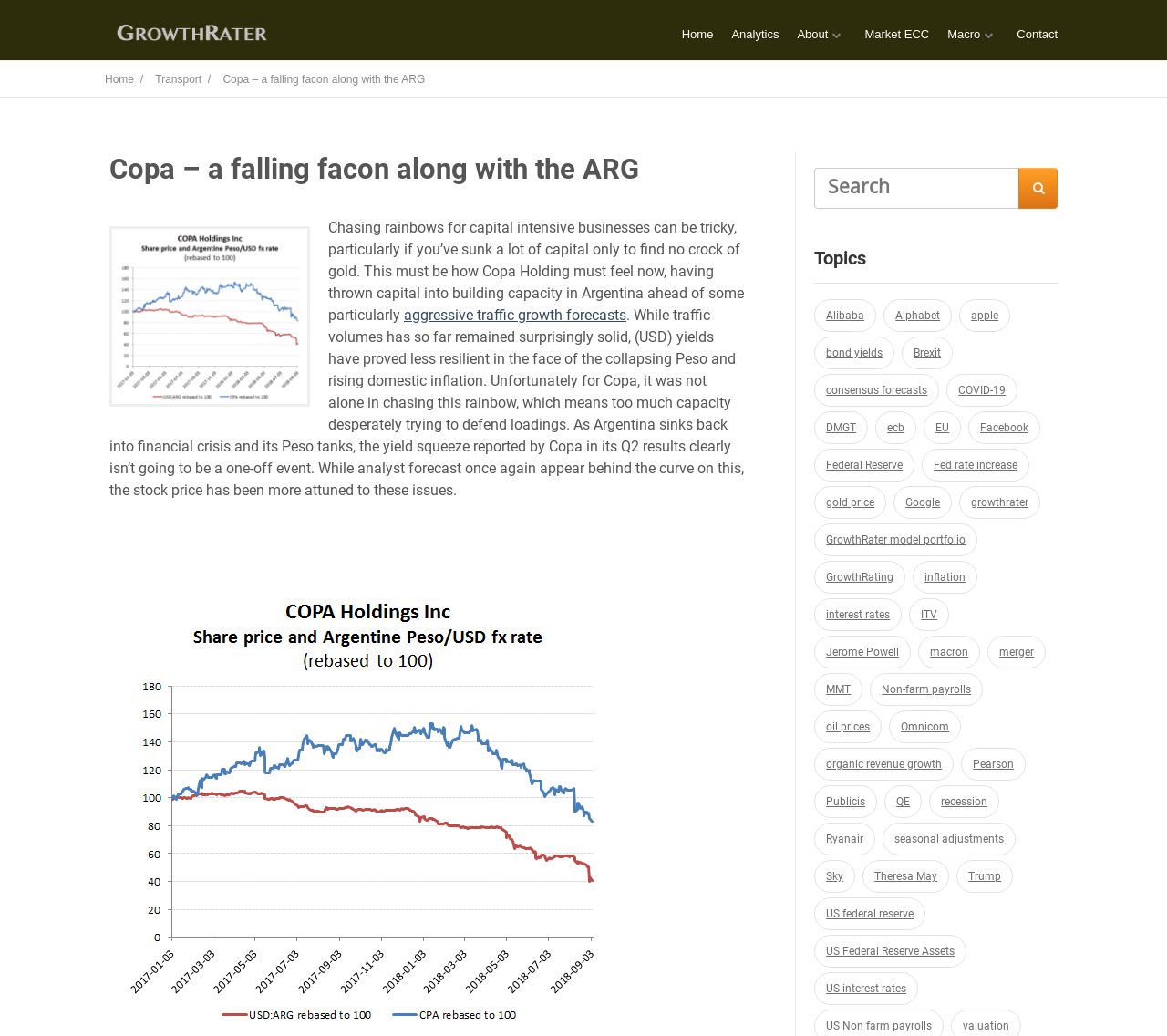Please identify the bounding box coordinates of the element I need to click to follow this instruction: "Search for something".

[0.698, 0.162, 0.873, 0.201]